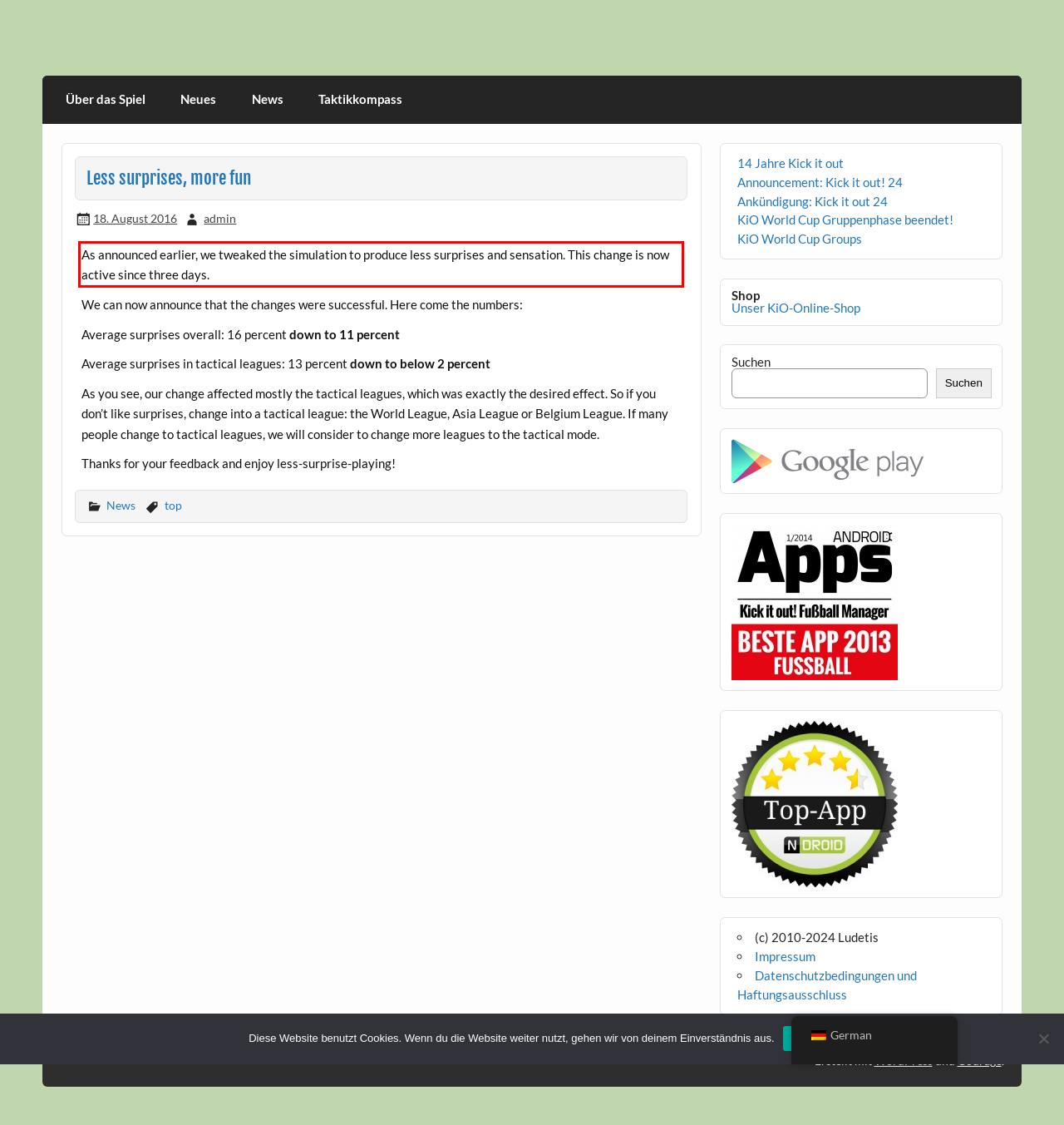Please analyze the provided webpage screenshot and perform OCR to extract the text content from the red rectangle bounding box.

As announced earlier, we tweaked the simulation to produce less surprises and sensation. This change is now active since three days.